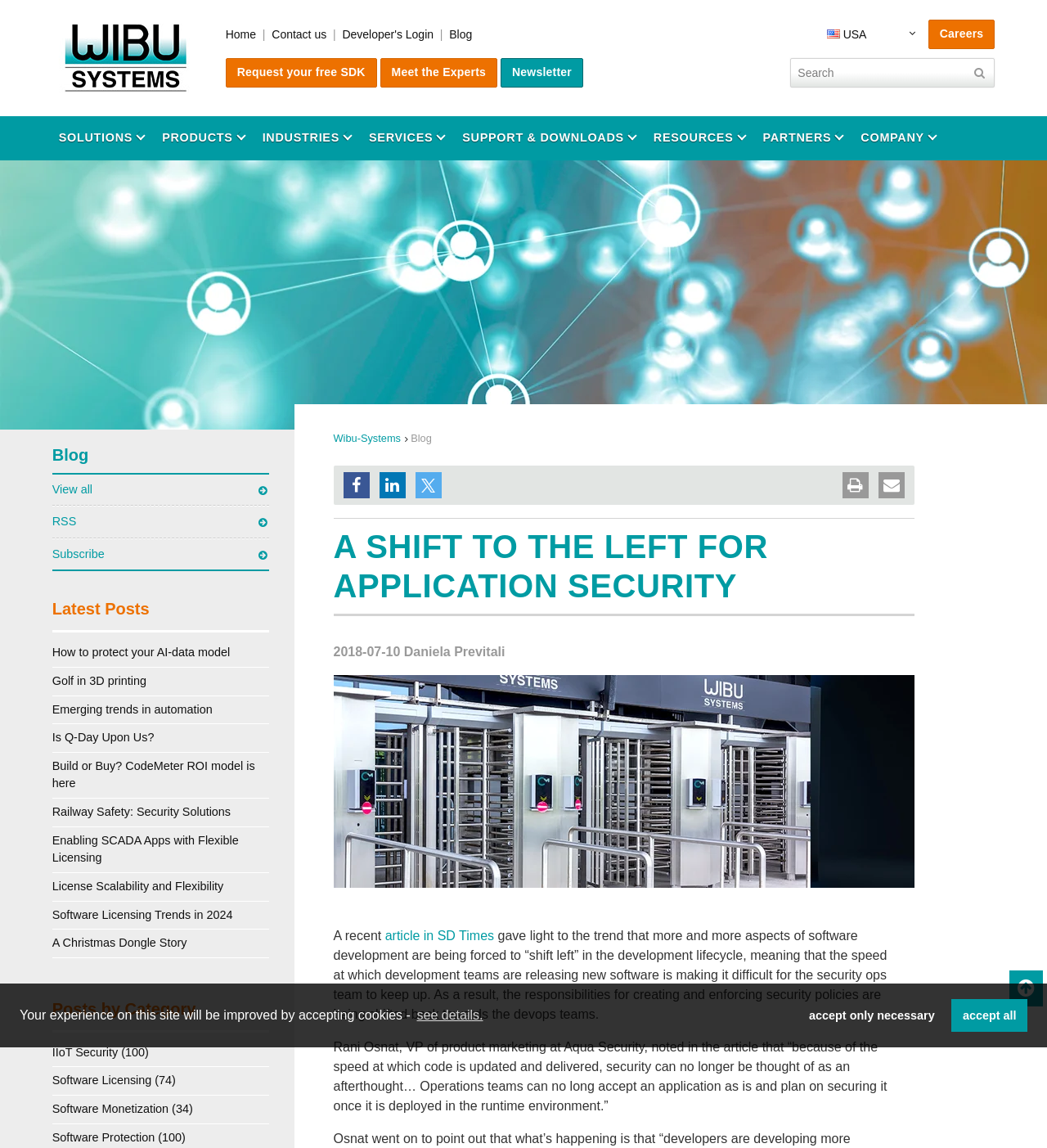What is the 'CodeMeter' product used for?
Please provide a single word or phrase based on the screenshot.

Software licensing and protection